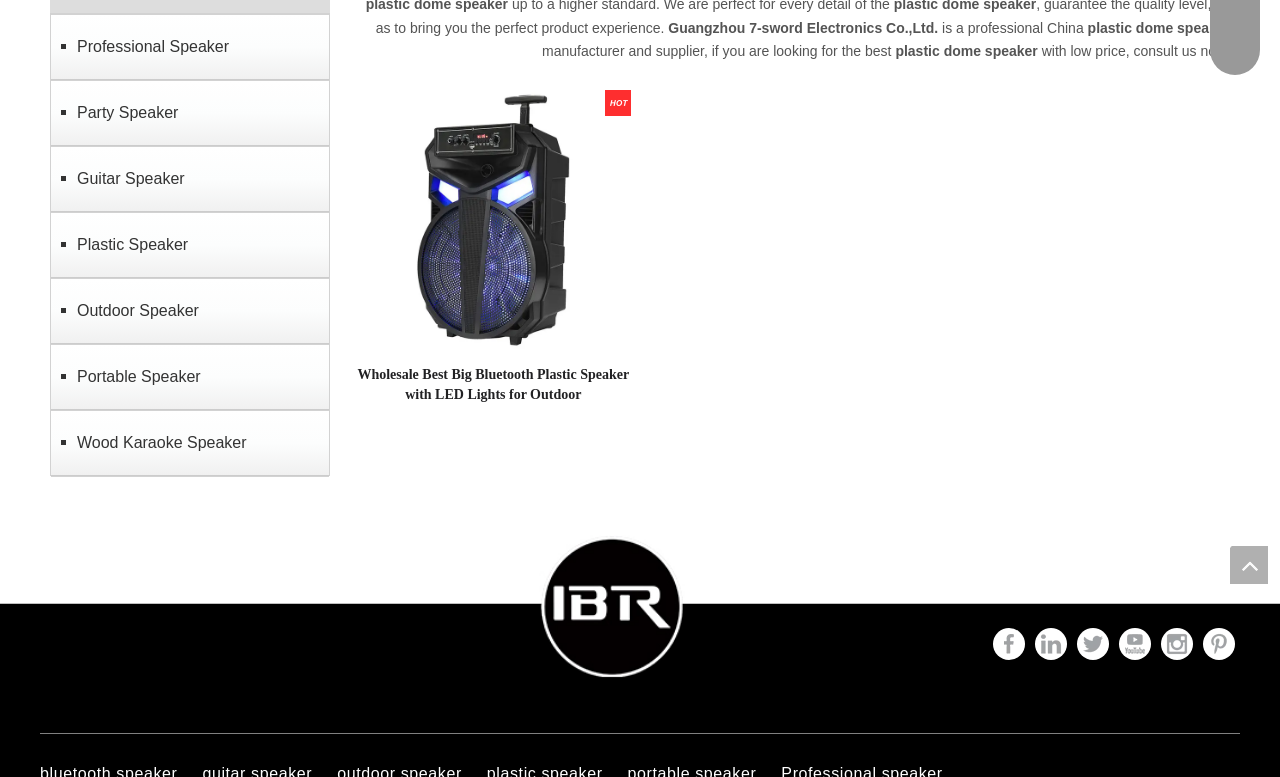Find the bounding box of the UI element described as follows: "Professional Speaker".

[0.048, 0.024, 0.249, 0.095]